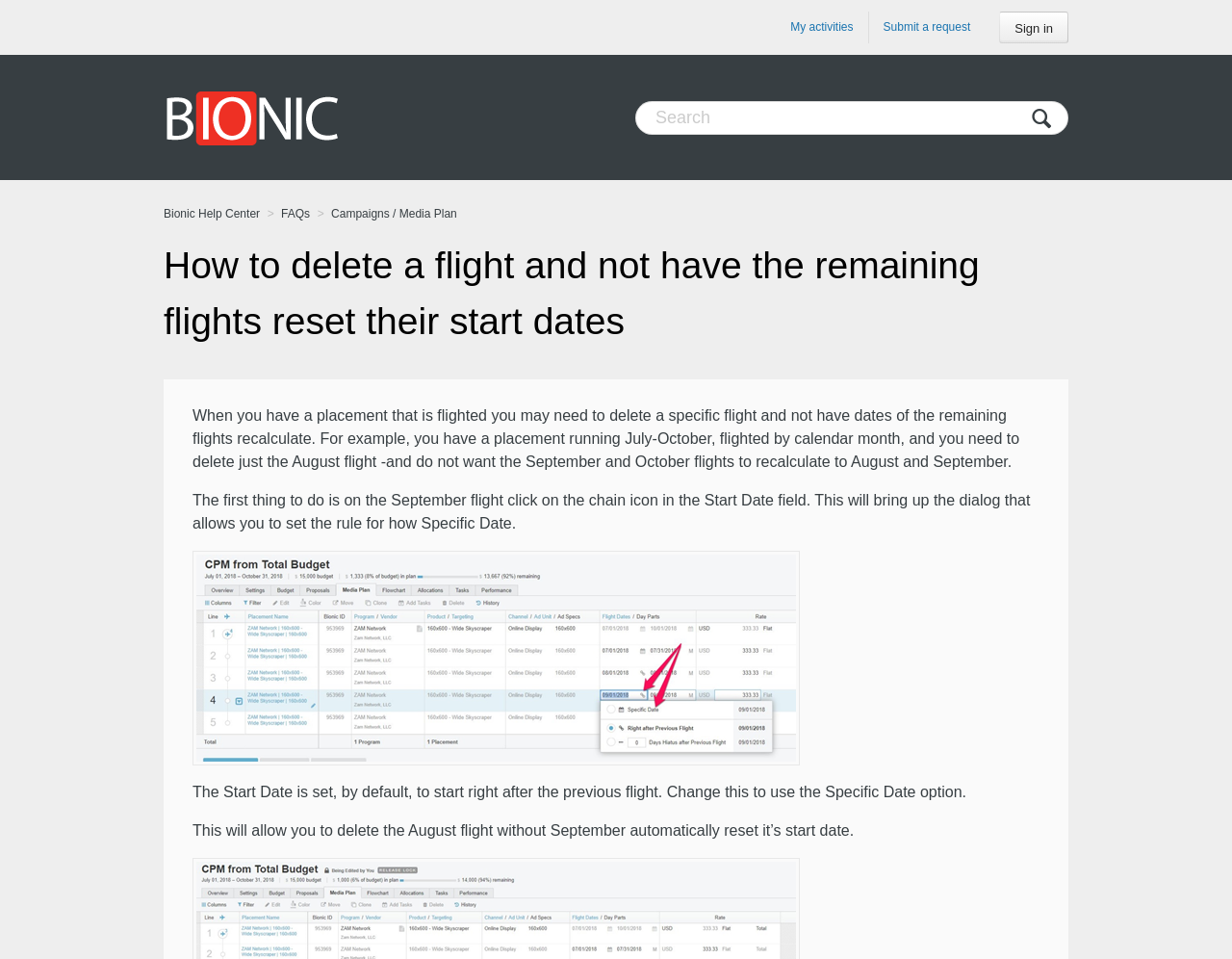Could you determine the bounding box coordinates of the clickable element to complete the instruction: "Click the logo to go to the homepage"? Provide the coordinates as four float numbers between 0 and 1, i.e., [left, top, right, bottom].

[0.133, 0.093, 0.277, 0.153]